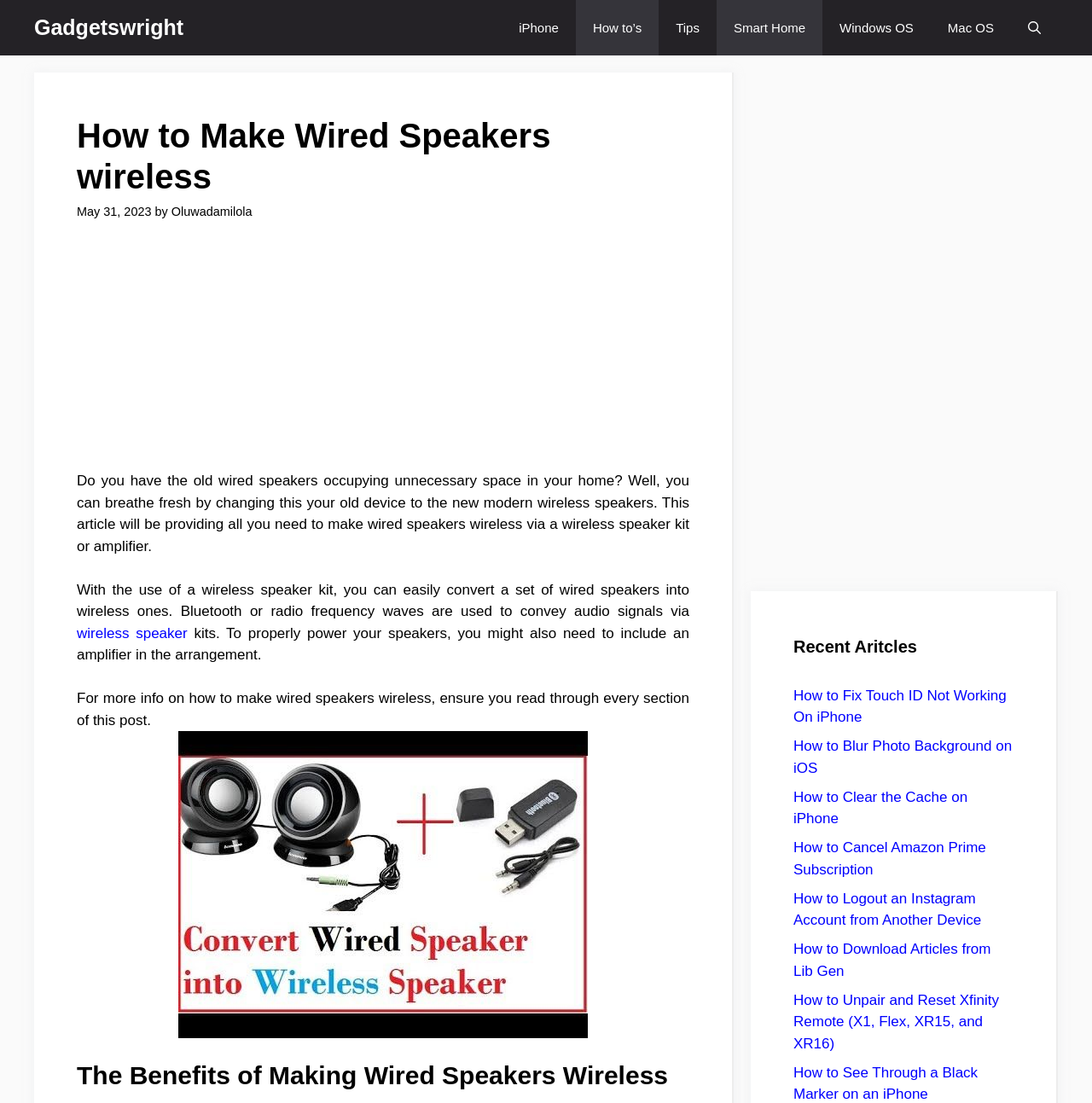Determine the bounding box coordinates of the region that needs to be clicked to achieve the task: "Open the search".

[0.926, 0.0, 0.969, 0.05]